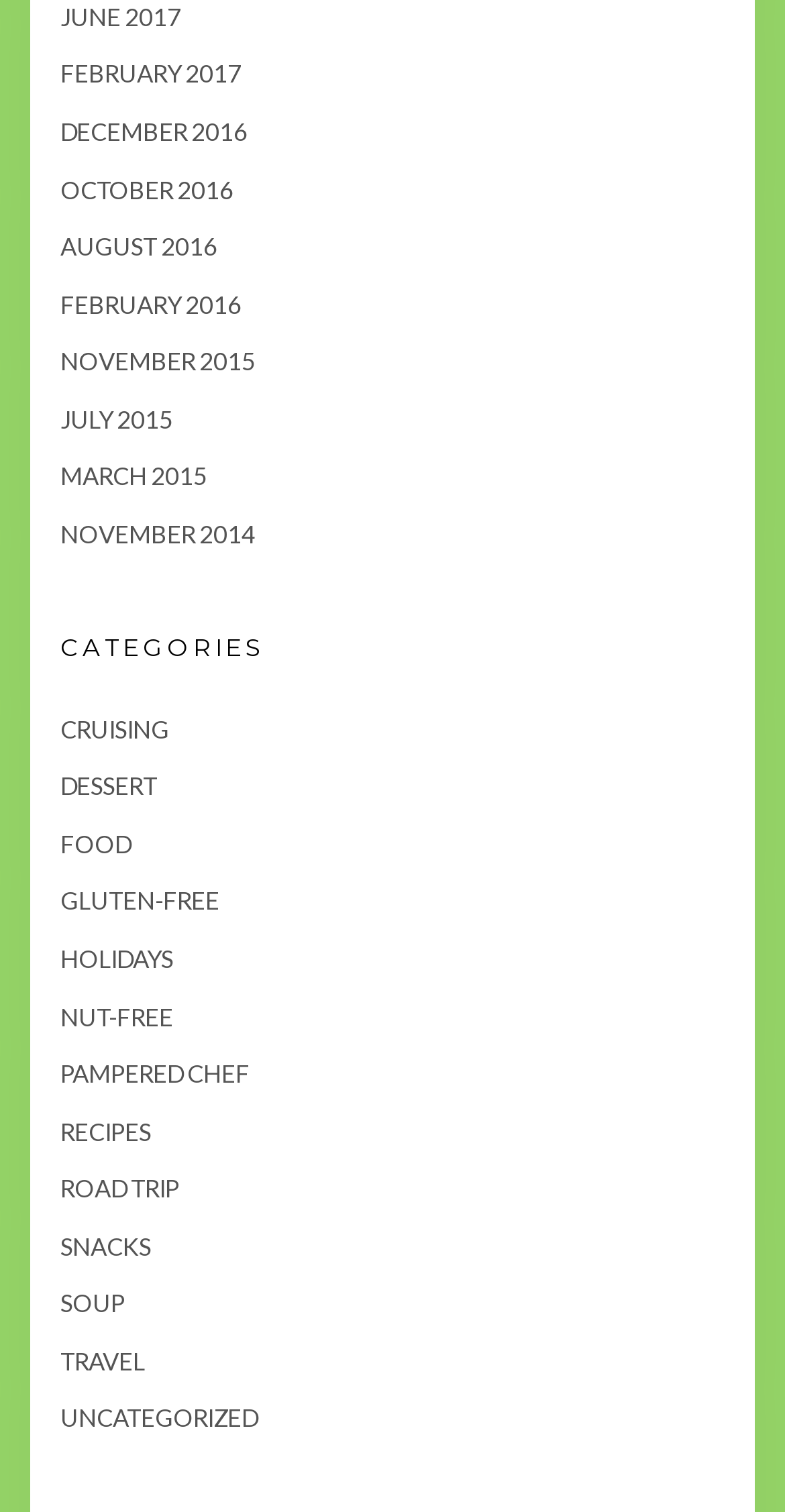Find the bounding box coordinates of the area that needs to be clicked in order to achieve the following instruction: "browse recipes". The coordinates should be specified as four float numbers between 0 and 1, i.e., [left, top, right, bottom].

[0.077, 0.738, 0.192, 0.758]